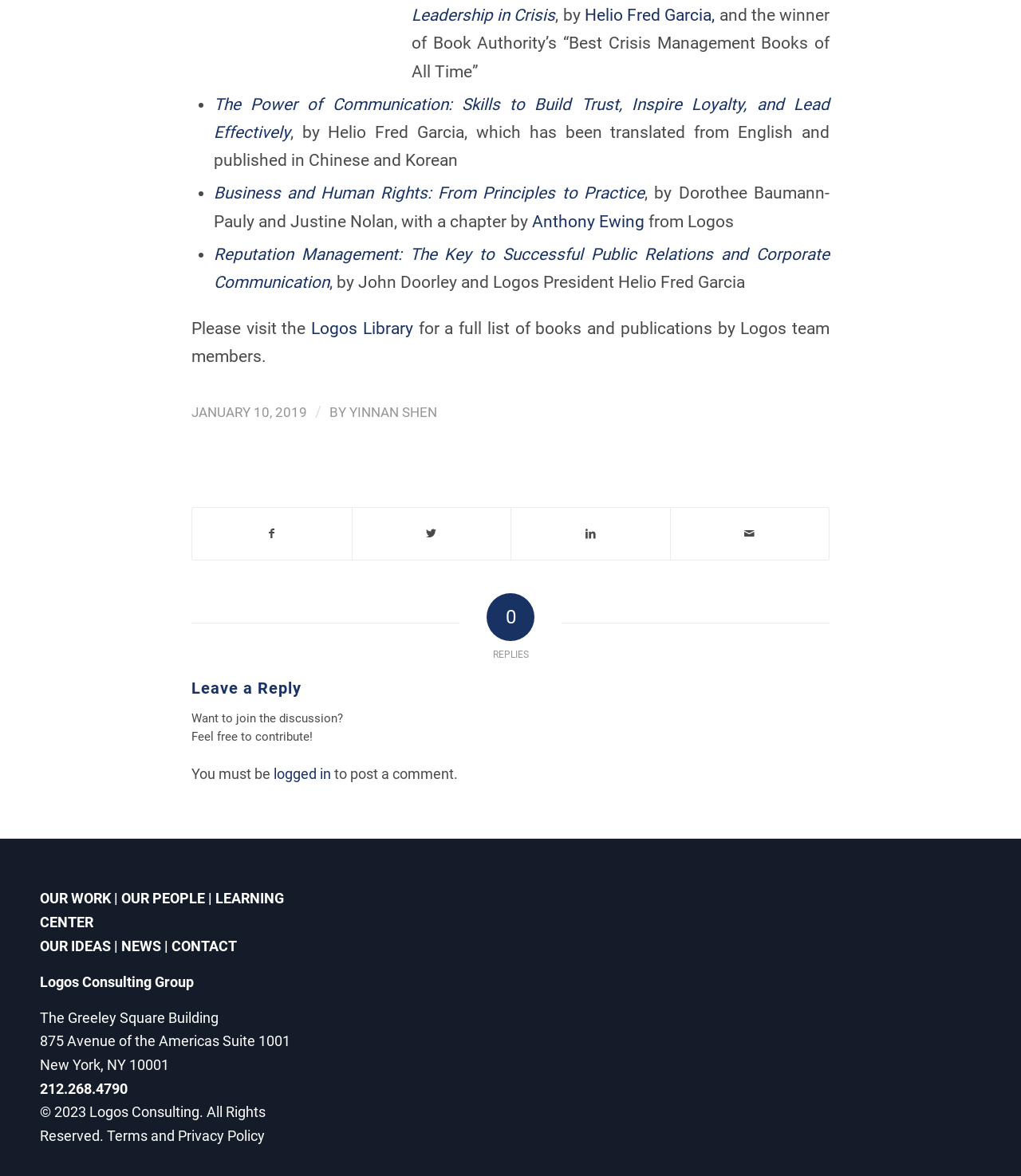Please specify the coordinates of the bounding box for the element that should be clicked to carry out this instruction: "Share this entry on Facebook". The coordinates must be four float numbers between 0 and 1, formatted as [left, top, right, bottom].

[0.188, 0.432, 0.344, 0.476]